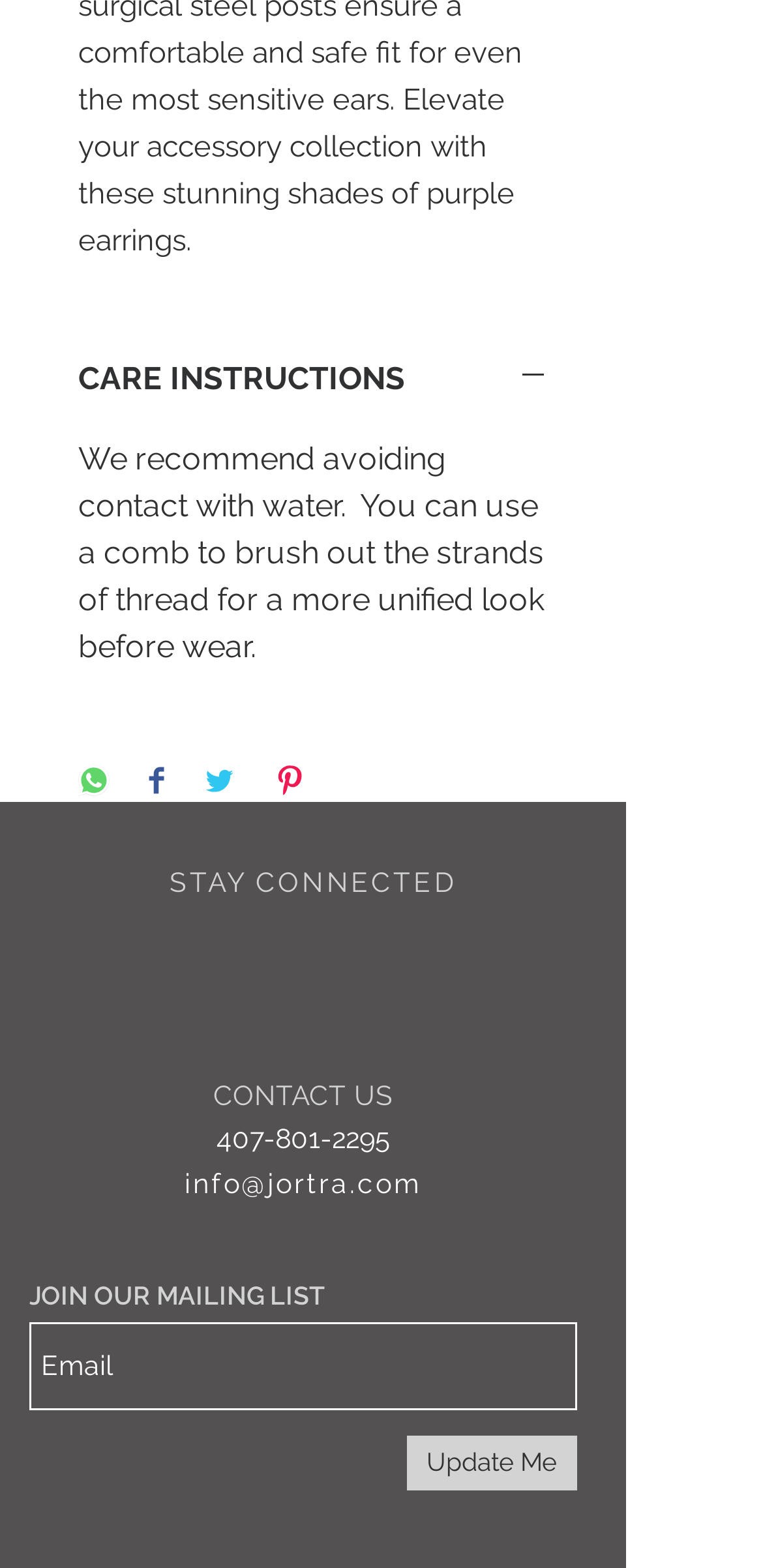What is the button below the care instructions?
Answer the question with a thorough and detailed explanation.

The webpage has a care instructions section, and below it, there are four buttons to share the content on various social media platforms, with the first button being 'Share on WhatsApp'.